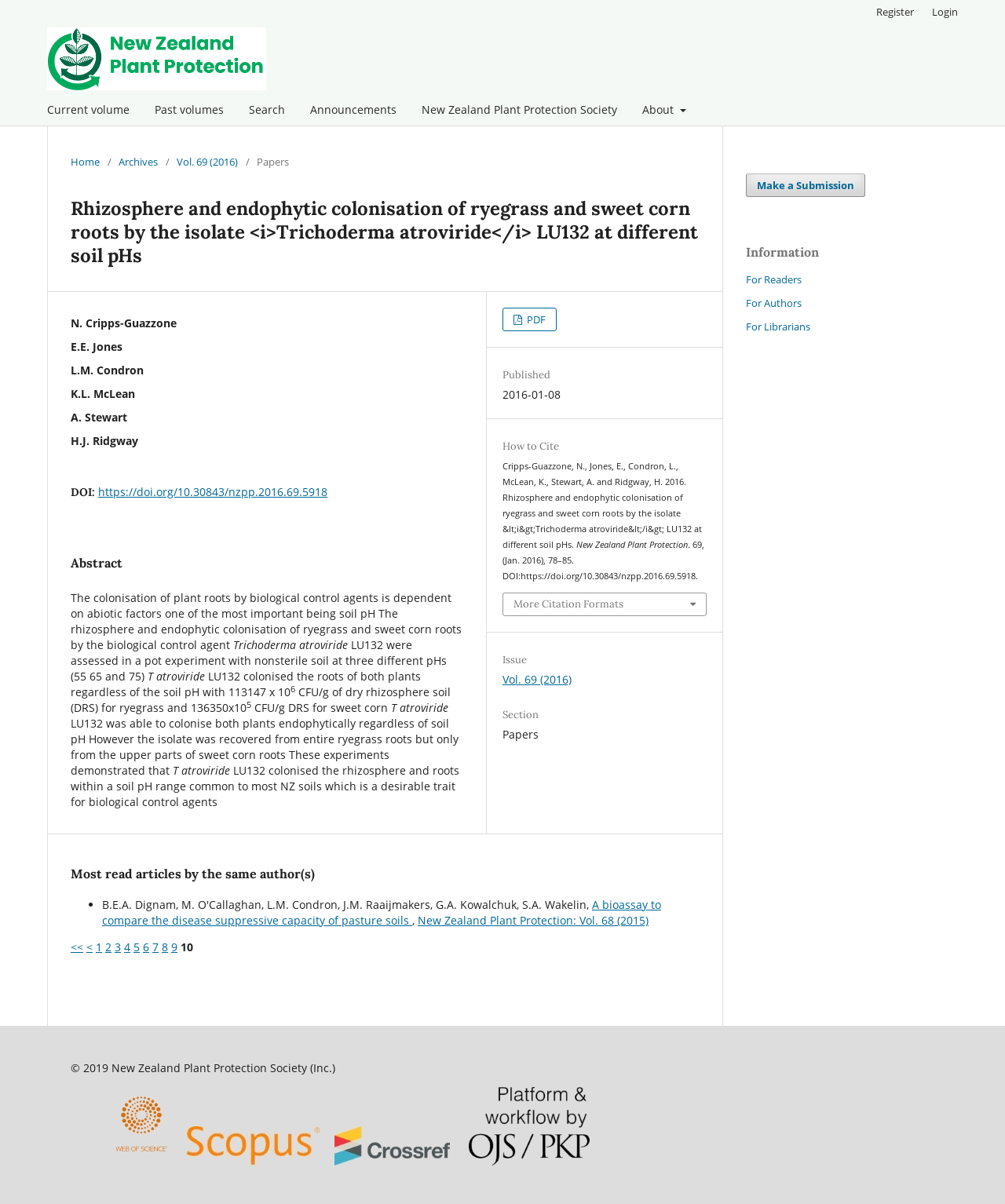Given the webpage screenshot and the description, determine the bounding box coordinates (top-left x, top-left y, bottom-right x, bottom-right y) that define the location of the UI element matching this description: More Citation Formats

[0.501, 0.493, 0.702, 0.511]